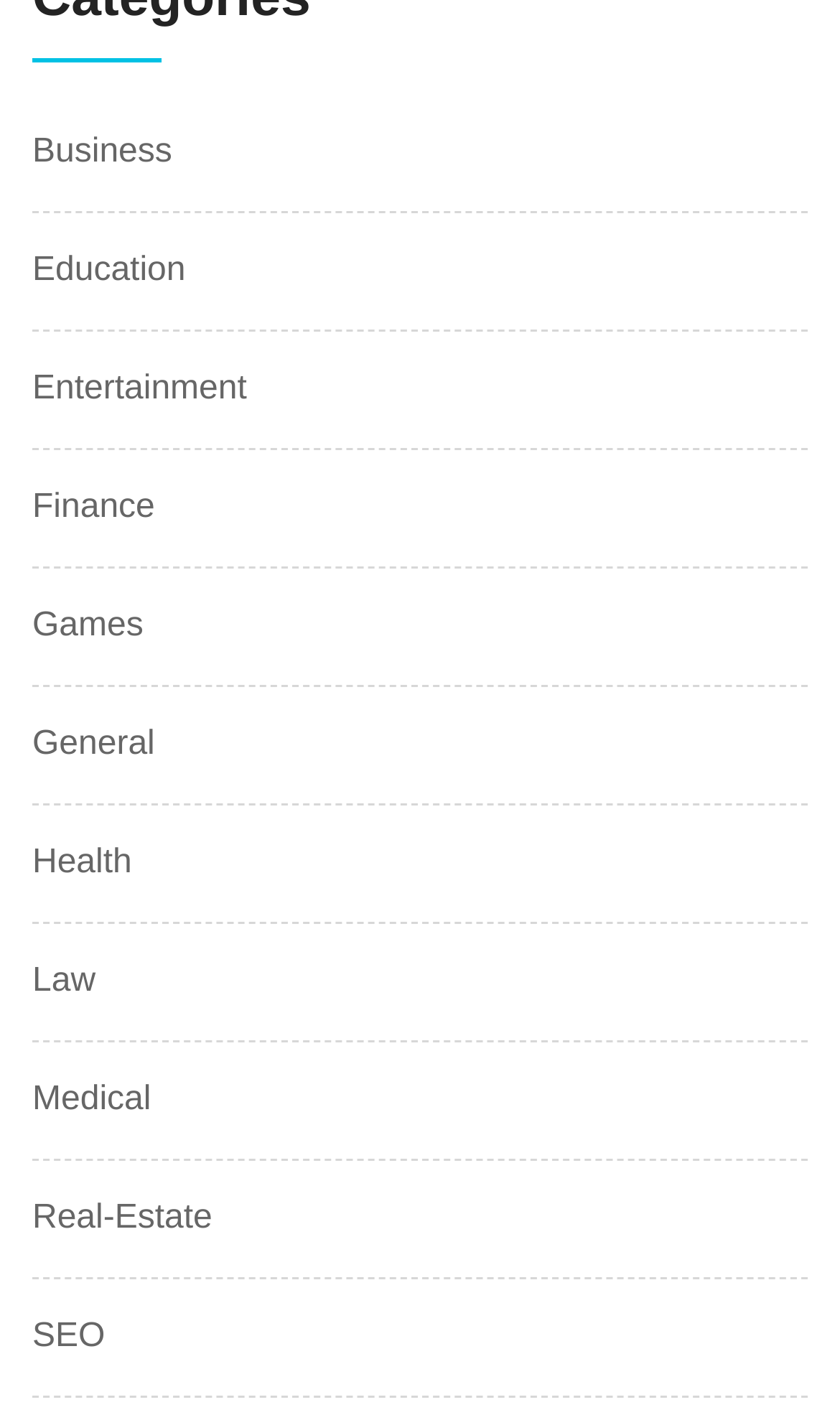Respond with a single word or phrase:
Are the categories listed in alphabetical order?

Yes